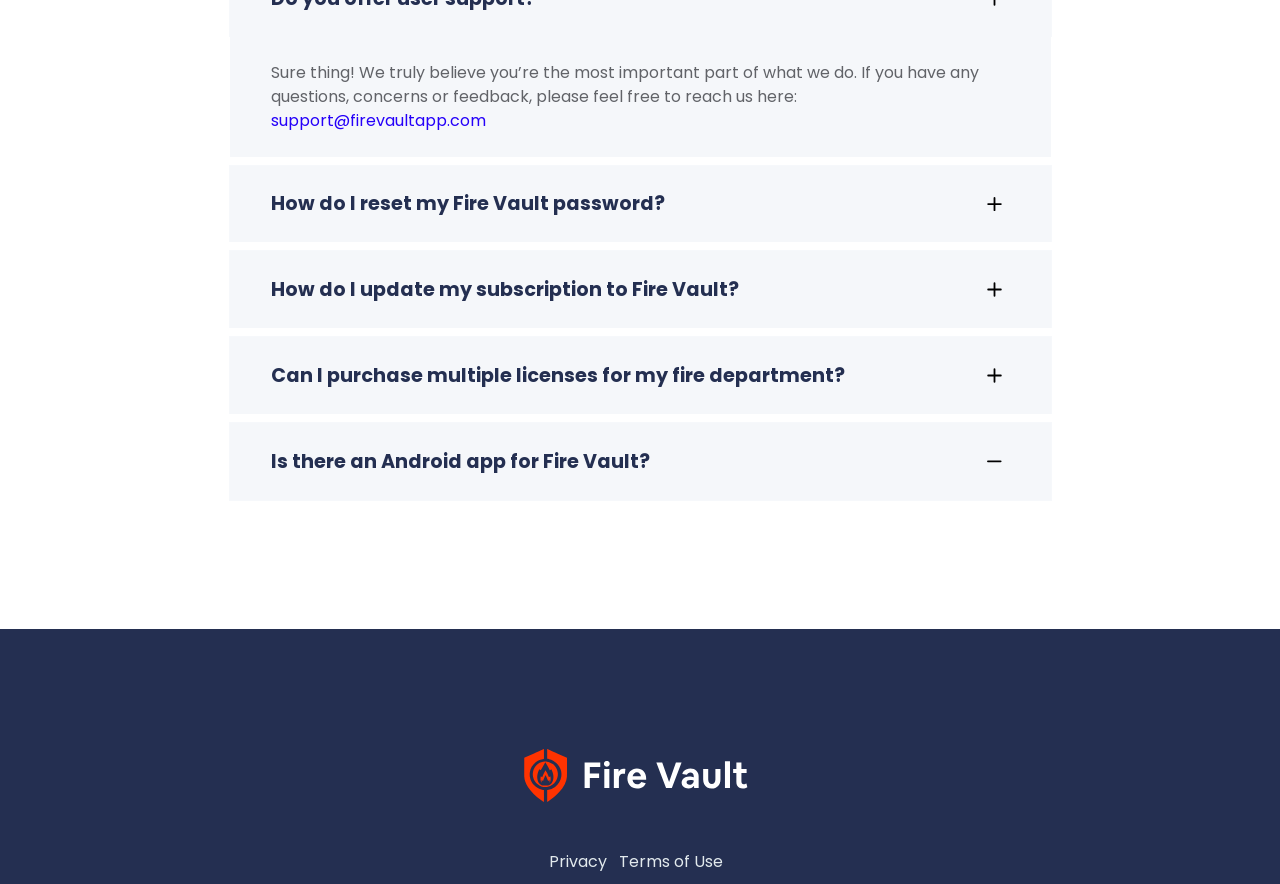Bounding box coordinates are to be given in the format (top-left x, top-left y, bottom-right x, bottom-right y). All values must be floating point numbers between 0 and 1. Provide the bounding box coordinate for the UI element described as: Terms of Use

[0.484, 0.961, 0.565, 0.987]